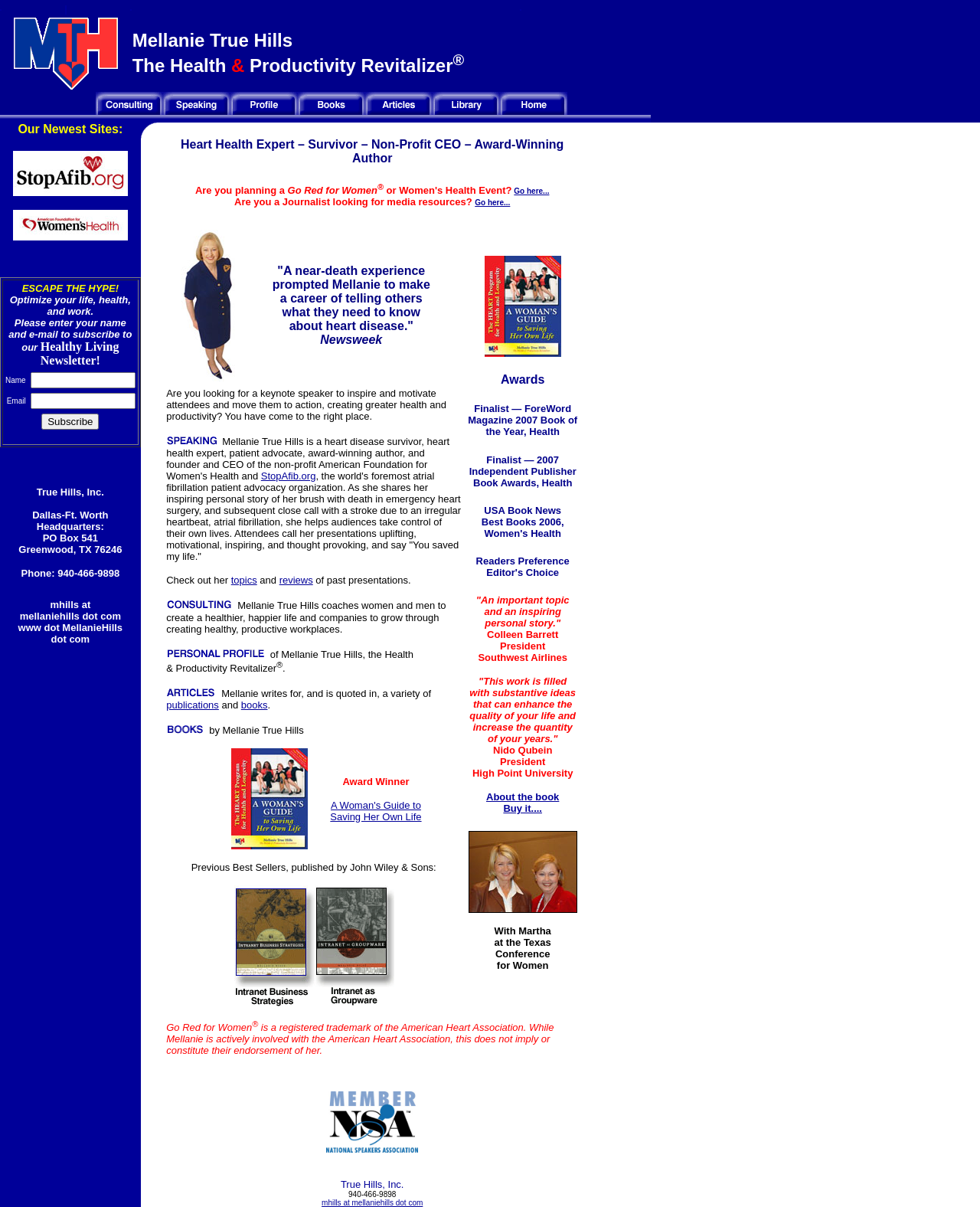Answer the following inquiry with a single word or phrase:
What is the name of the company logo?

Mellanie True Hills Company logo